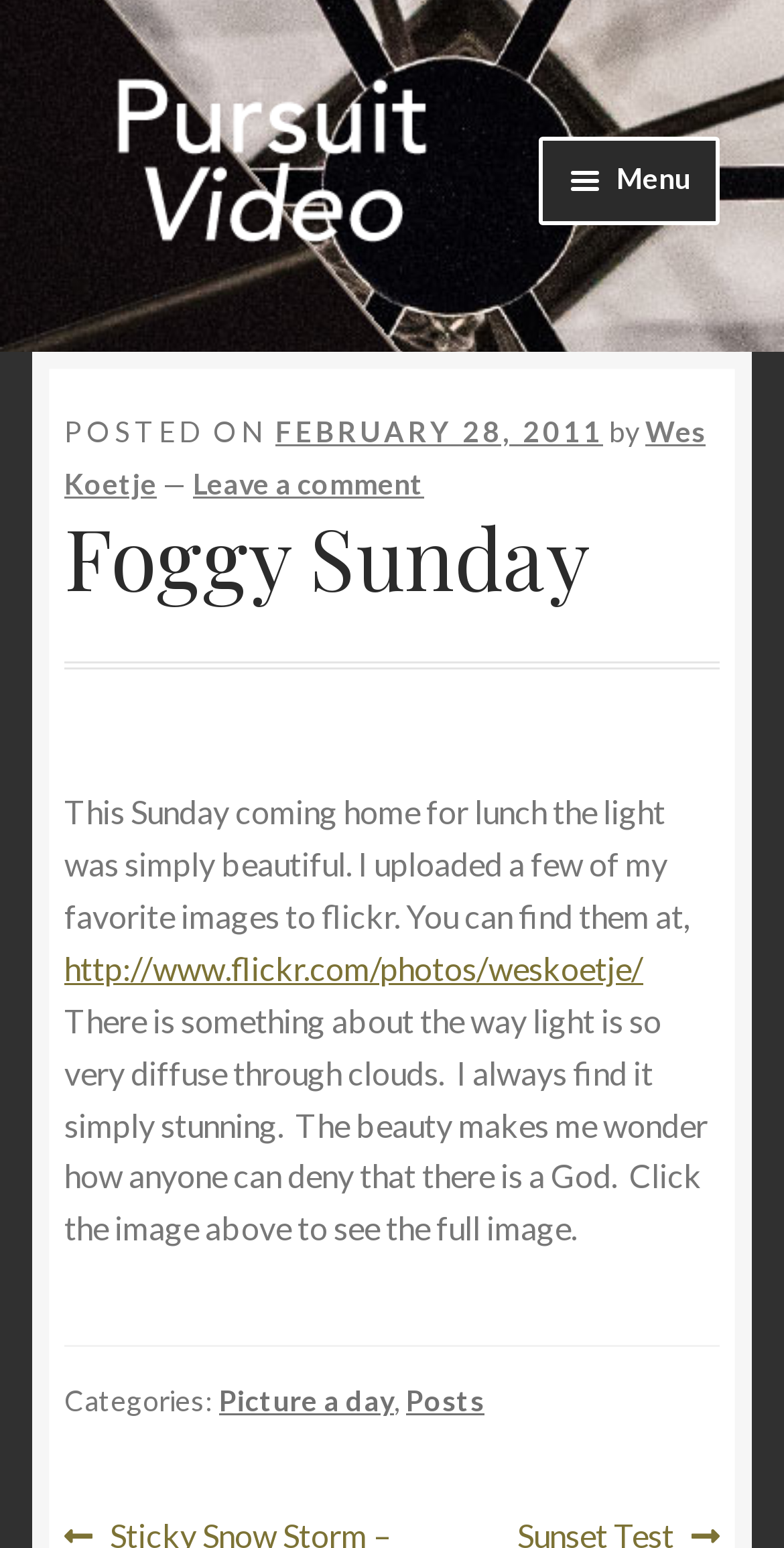For the following element description, predict the bounding box coordinates in the format (top-left x, top-left y, bottom-right x, bottom-right y). All values should be floating point numbers between 0 and 1. Description: February 28, 2011

[0.351, 0.267, 0.769, 0.289]